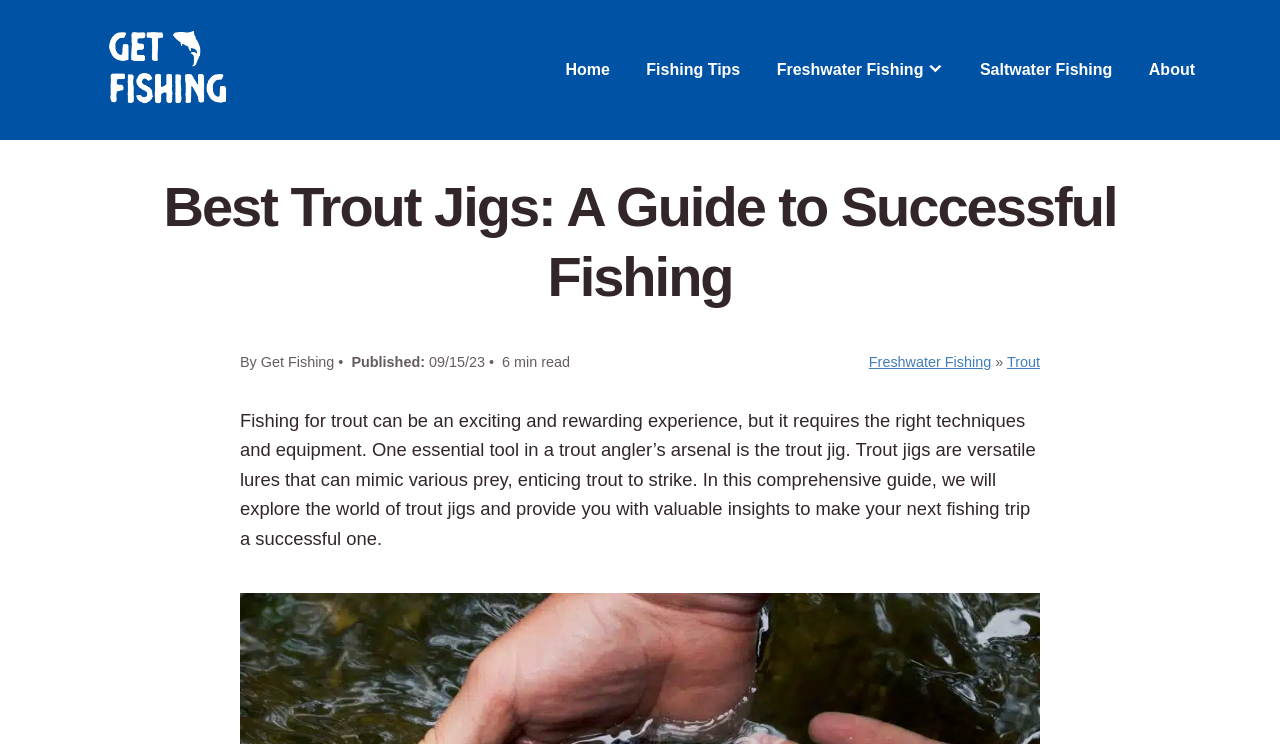Determine the coordinates of the bounding box for the clickable area needed to execute this instruction: "Read the article about 'Trout' fishing".

[0.787, 0.476, 0.812, 0.498]